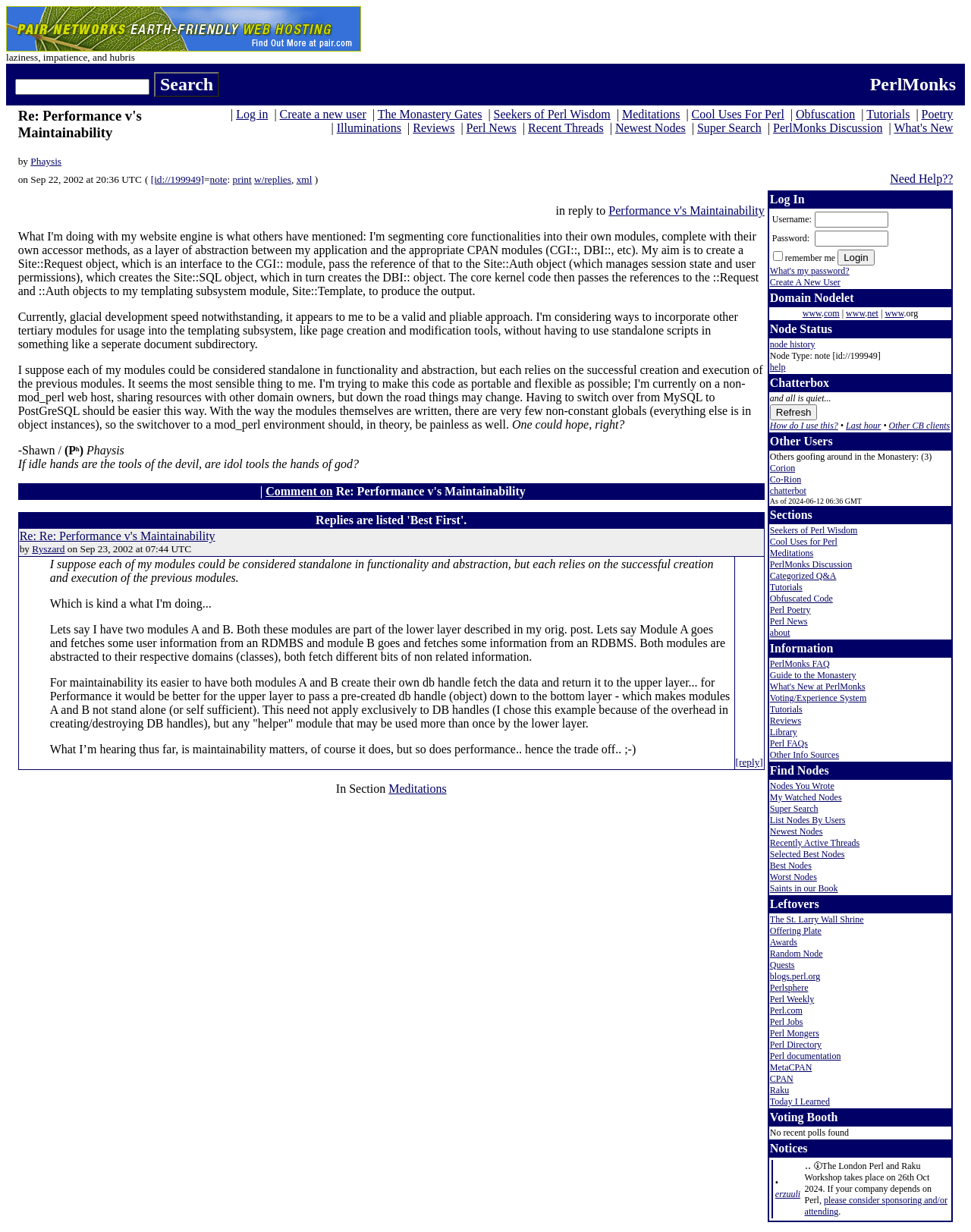Based on the image, provide a detailed response to the question:
What is the name of the templating subsystem module?

I found the answer by reading the text, which mentions that the core kernel code passes references to the ::Request and ::Auth objects to the templating subsystem module, Site::Template, to produce the output.